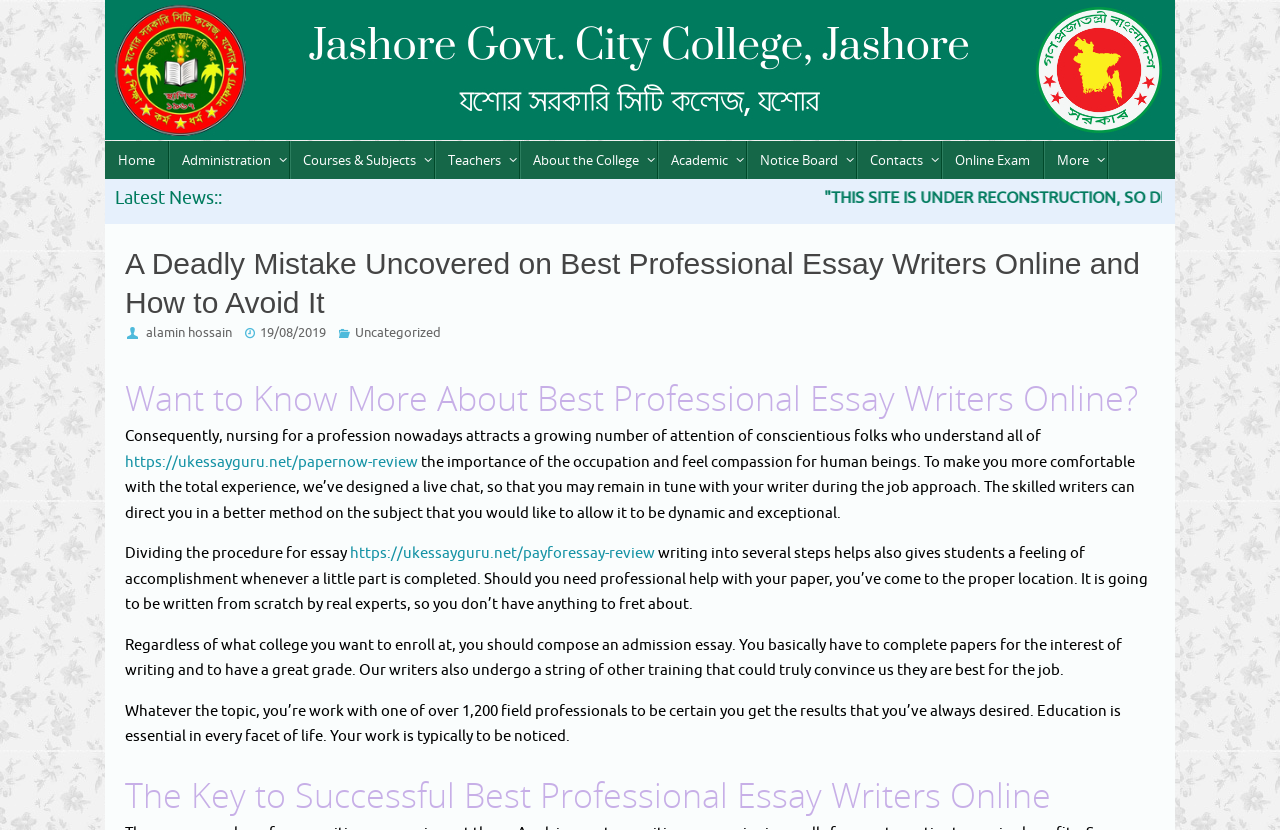Find the bounding box coordinates of the clickable area that will achieve the following instruction: "Click on the 'https://ukessayguru.net/payforessay-review' link".

[0.273, 0.655, 0.512, 0.678]